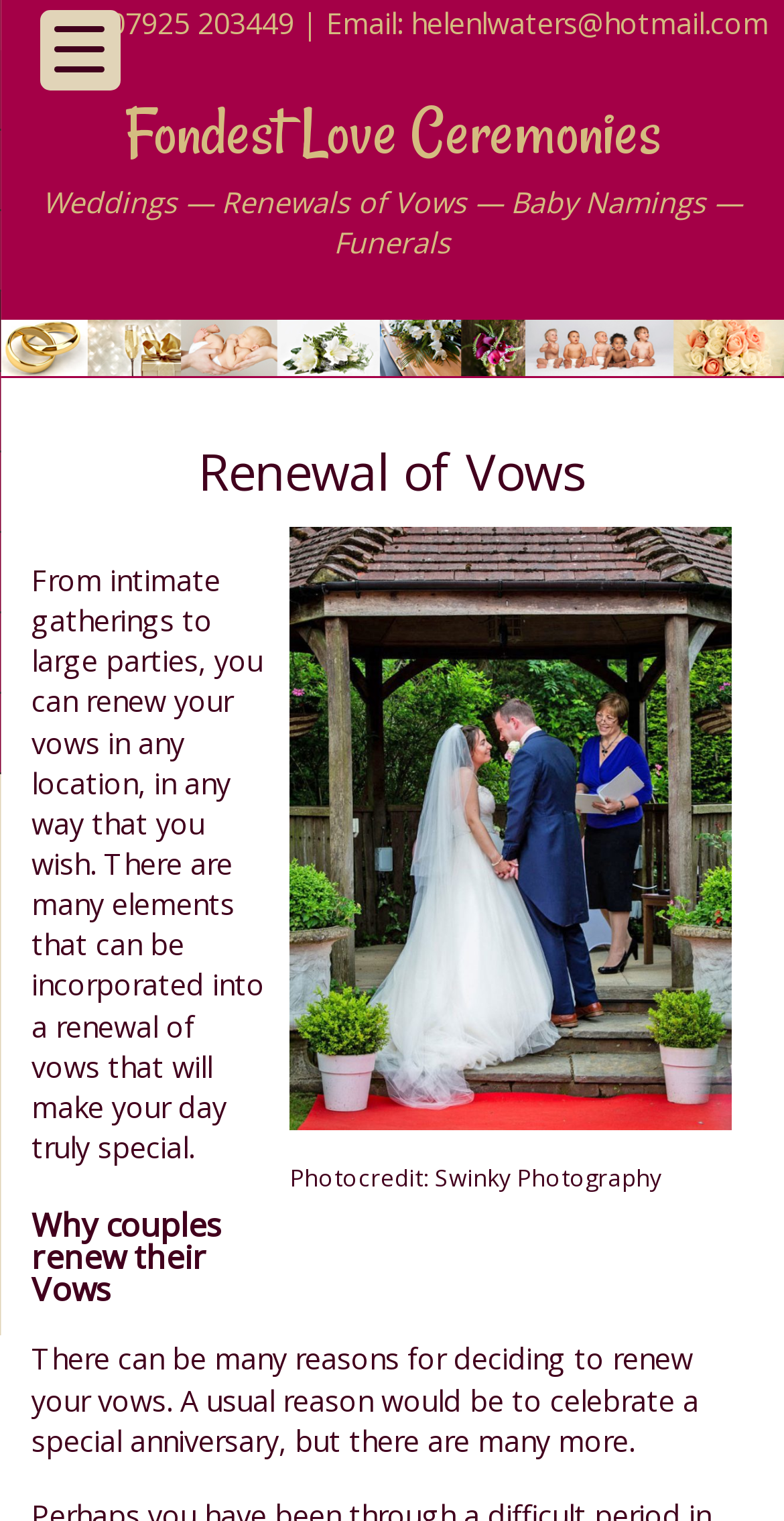What is the purpose of the 'Renewal of Vows' ceremony?
Using the information from the image, answer the question thoroughly.

I found this information by reading the text below the heading 'Why couples renew their Vows', which explains that couples may renew their vows to celebrate a special anniversary or for other reasons.